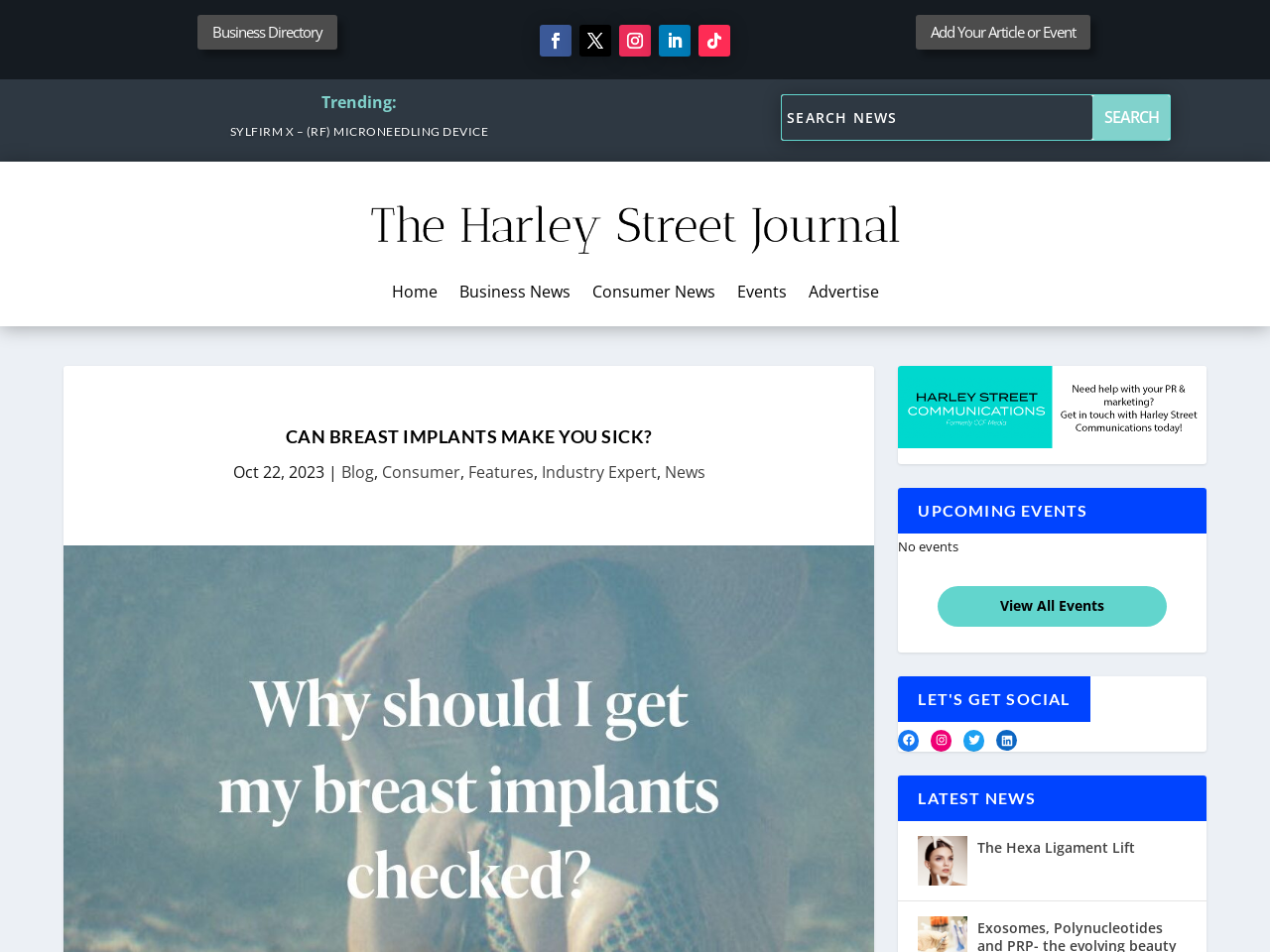Please specify the coordinates of the bounding box for the element that should be clicked to carry out this instruction: "Go to home page". The coordinates must be four float numbers between 0 and 1, formatted as [left, top, right, bottom].

[0.308, 0.299, 0.344, 0.322]